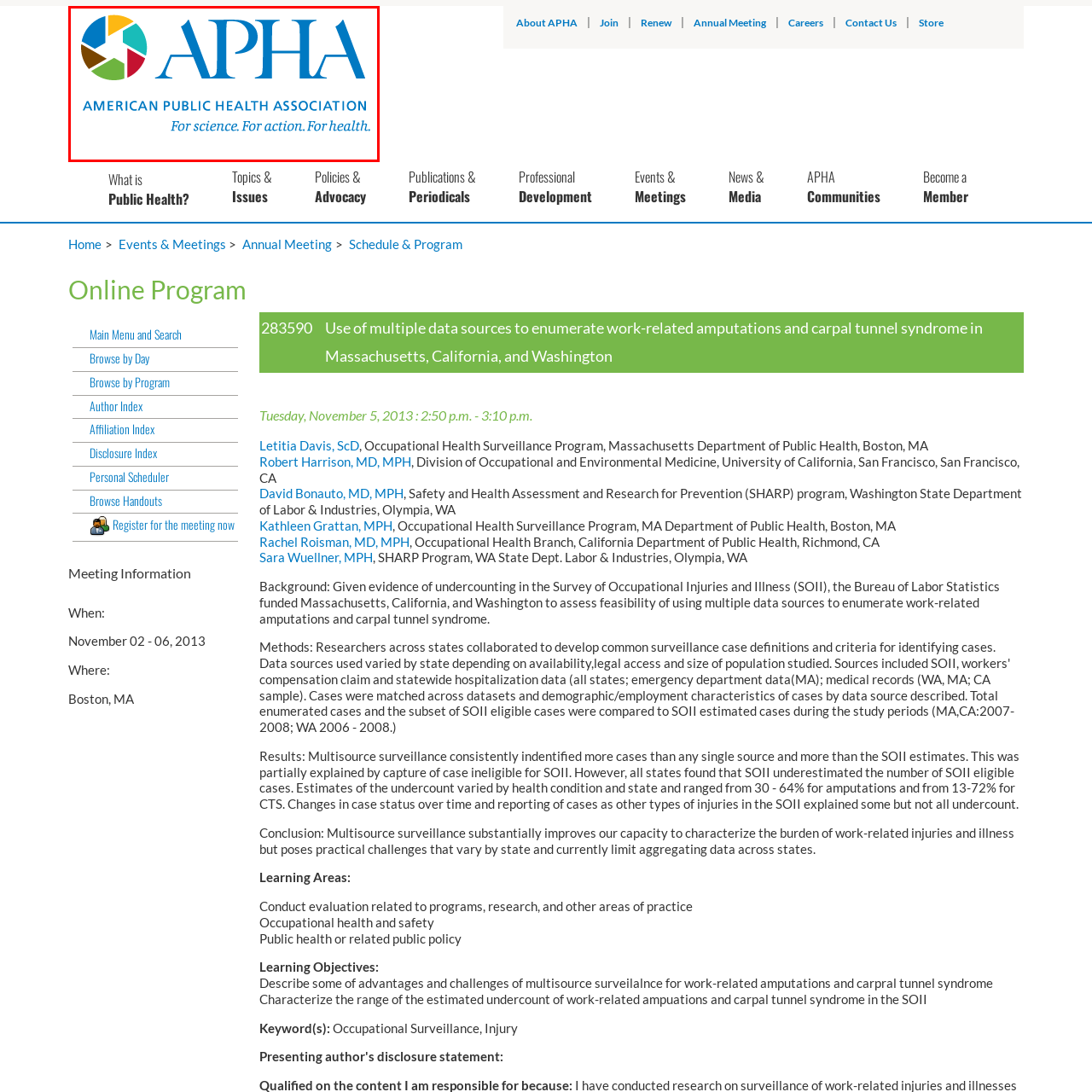Offer an in-depth caption for the image content enclosed by the red border.

The image features the logo of the American Public Health Association (APHA), prominently displaying the acronym "APHA" in a bold, blue font. Accompanying the acronym is a colorful circular emblem that consists of multiple segments in vibrant colors, symbolizing diversity and unity in public health efforts. Below the logo, the full name "AMERICAN PUBLIC HEALTH ASSOCIATION" is presented in a smaller blue font, reinforcing the organization's identity. The tagline "For science. For action. For health." is displayed beneath, emphasizing APHA's commitment to promoting scientific research and active engagement in public health to enhance overall health outcomes. This logo represents the APHA’s mission at the 141st Annual Meeting and Exposition, taking place from November 2 to November 6, 2013, highlighting its role in fostering discussion and collaboration in the public health sector.